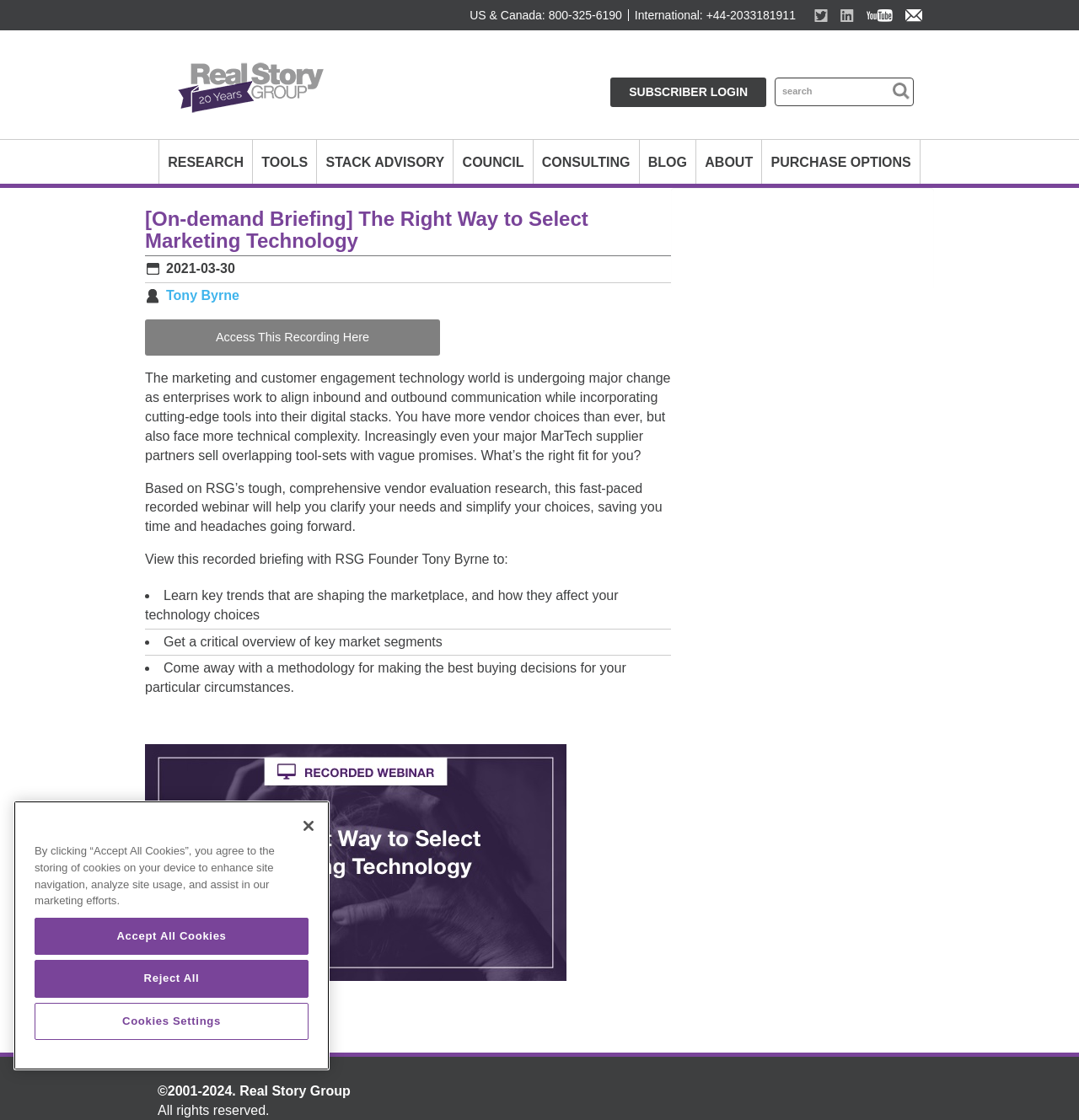Using the given description, provide the bounding box coordinates formatted as (top-left x, top-left y, bottom-right x, bottom-right y), with all values being floating point numbers between 0 and 1. Description: Consulting

[0.494, 0.128, 0.592, 0.164]